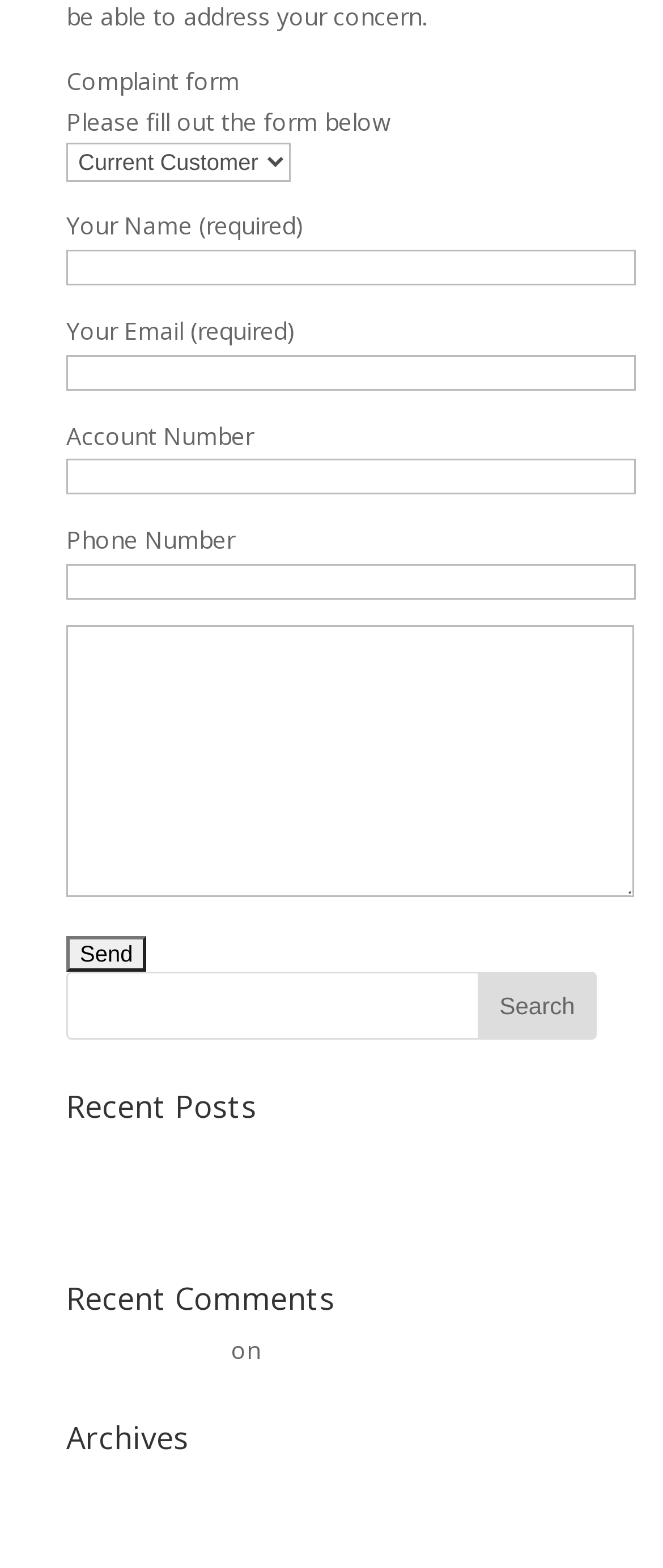From the given element description: "FastCredit Financial Clientes", find the bounding box for the UI element. Provide the coordinates as four float numbers between 0 and 1, in the order [left, top, right, bottom].

[0.1, 0.728, 0.564, 0.749]